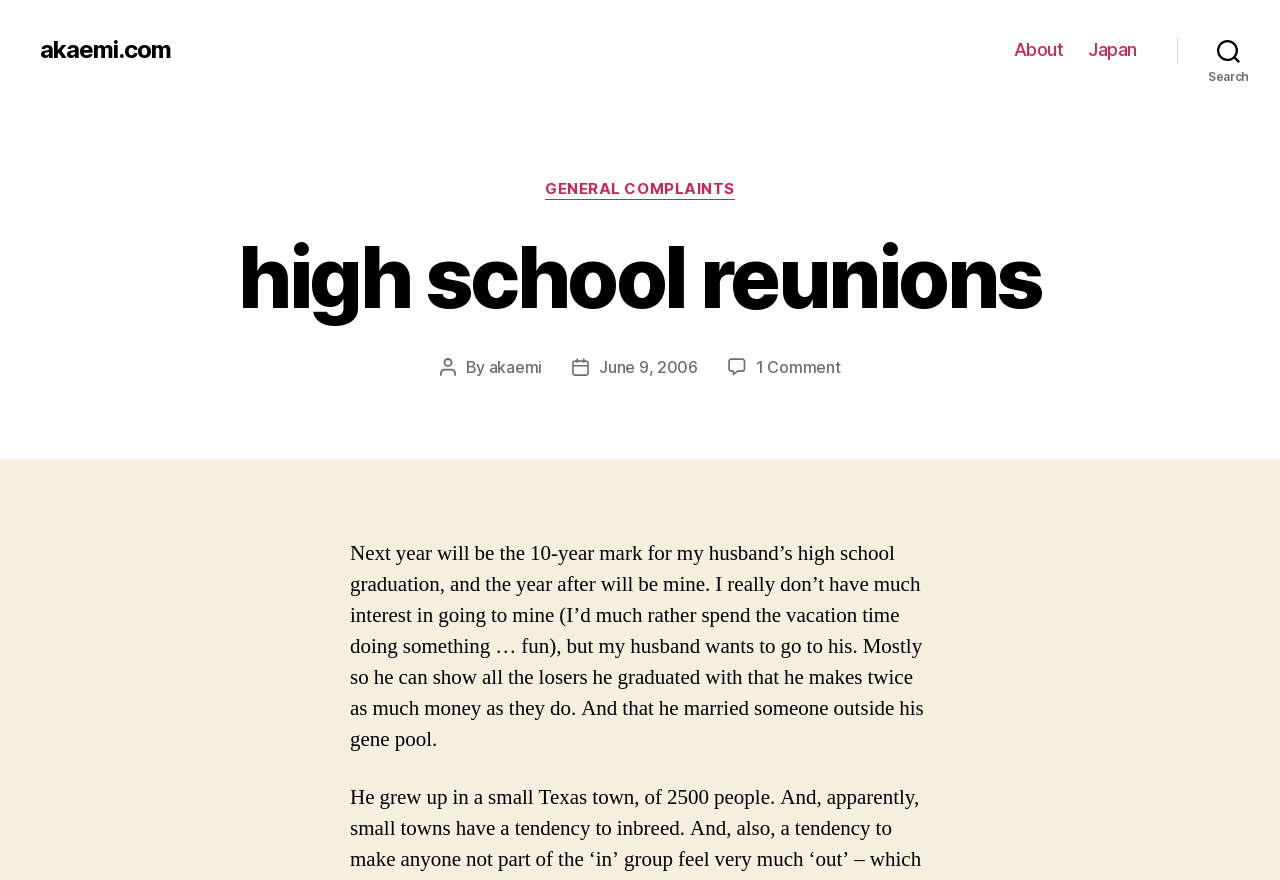Please find the bounding box for the following UI element description. Provide the coordinates in (top-left x, top-left y, bottom-right x, bottom-right y) format, with values between 0 and 1: general complaints

[0.426, 0.205, 0.574, 0.227]